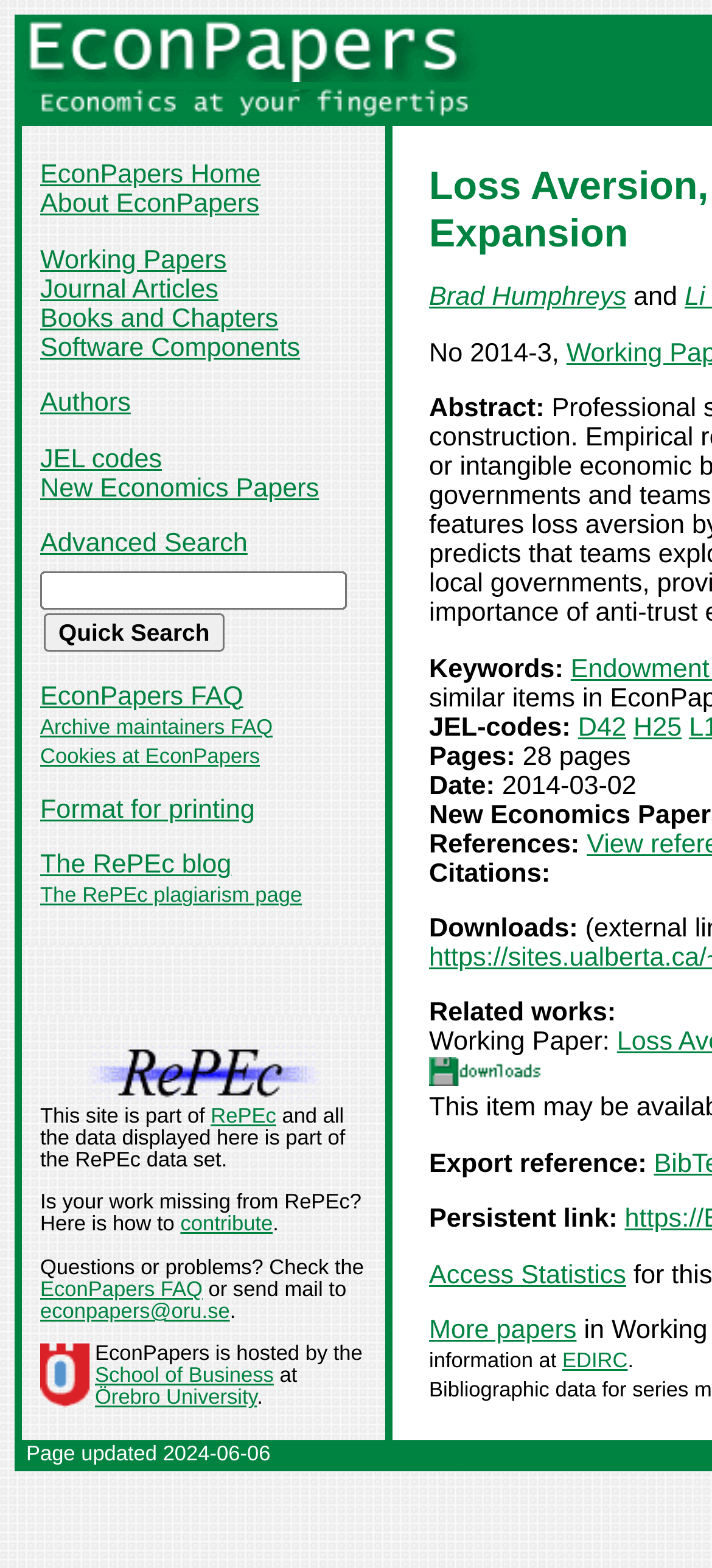Please locate the bounding box coordinates of the element that should be clicked to achieve the given instruction: "Visit the 'RePEc' website".

[0.123, 0.687, 0.449, 0.705]